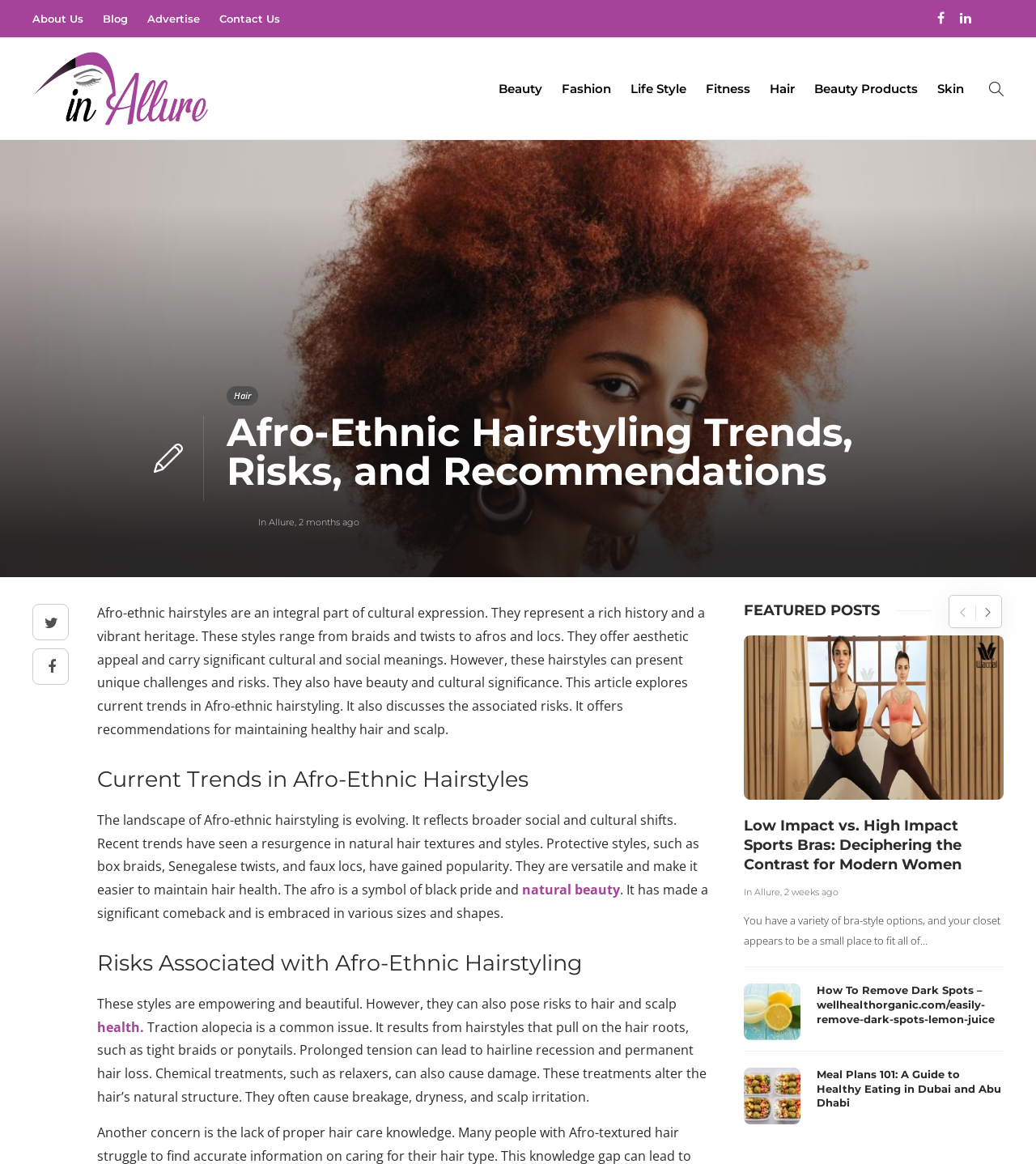What is the purpose of the 'FEATURED POSTS' section?
Answer the question with just one word or phrase using the image.

To showcase popular articles